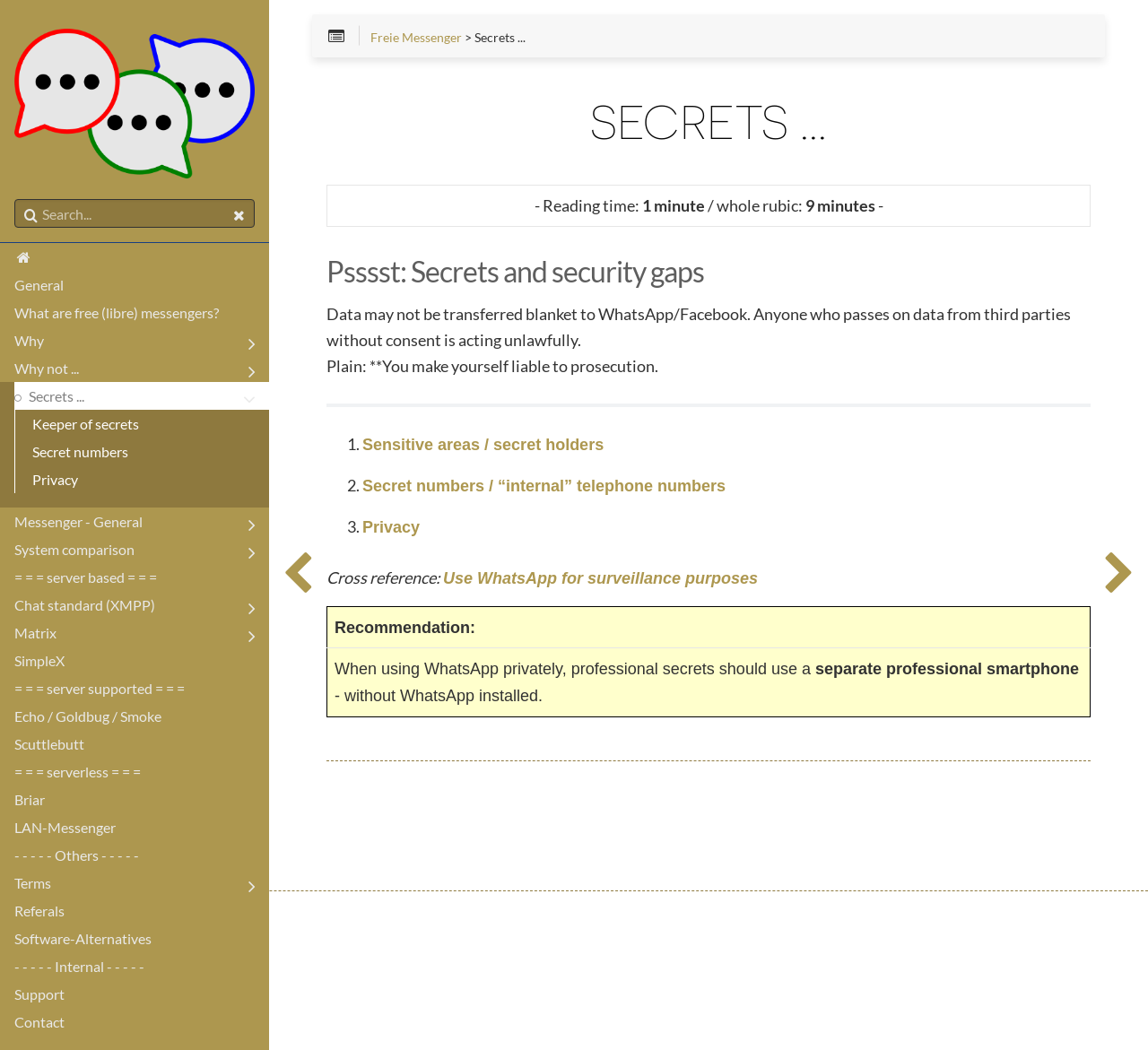Please predict the bounding box coordinates (top-left x, top-left y, bottom-right x, bottom-right y) for the UI element in the screenshot that fits the description: Sensitive areas / secret holders

[0.316, 0.415, 0.526, 0.432]